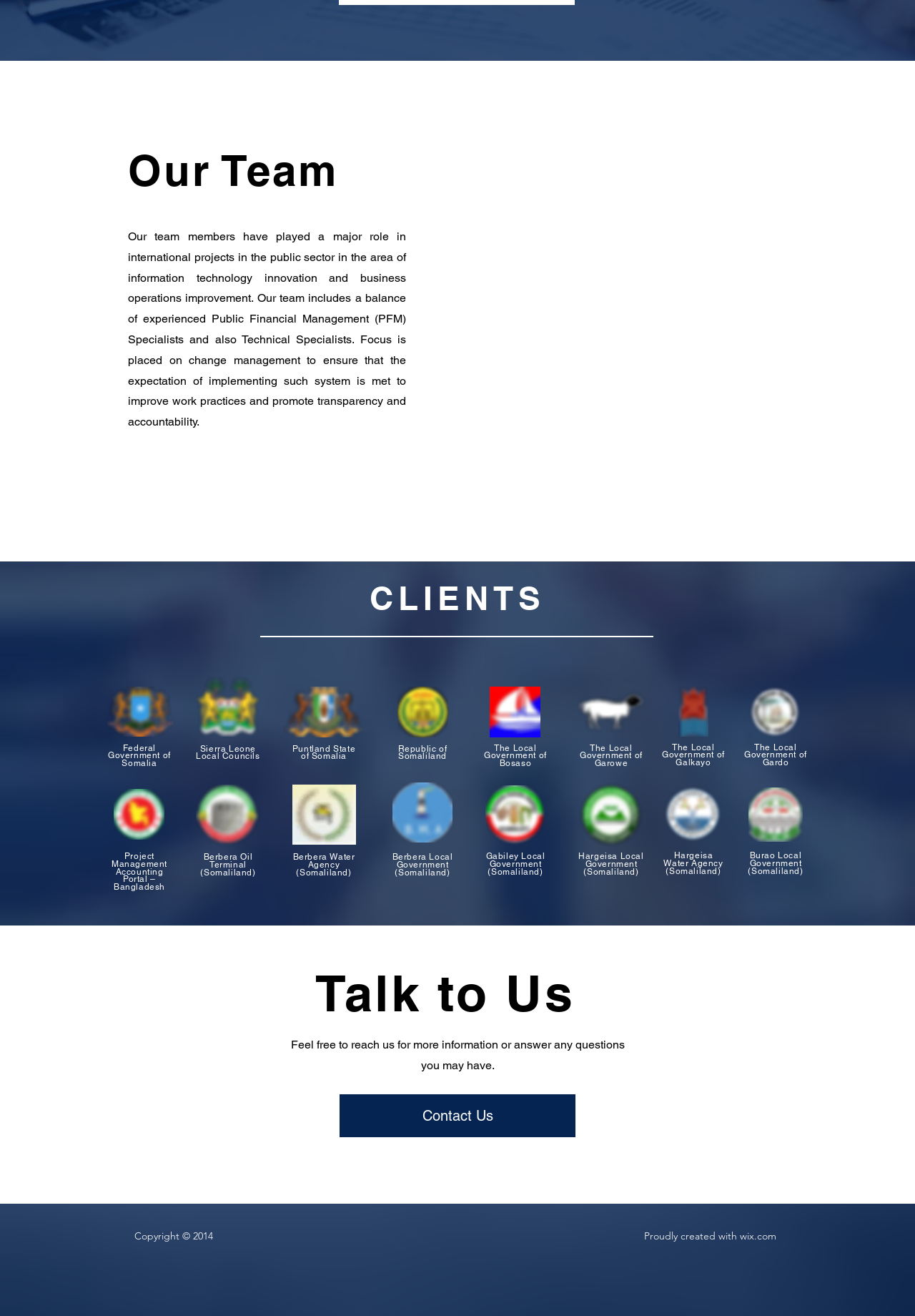Please provide a comprehensive response to the question below by analyzing the image: 
What is the copyright year mentioned at the bottom of the webpage?

The copyright year is mentioned in the StaticText element at the bottom of the webpage, which reads 'Copyright © 2014'.